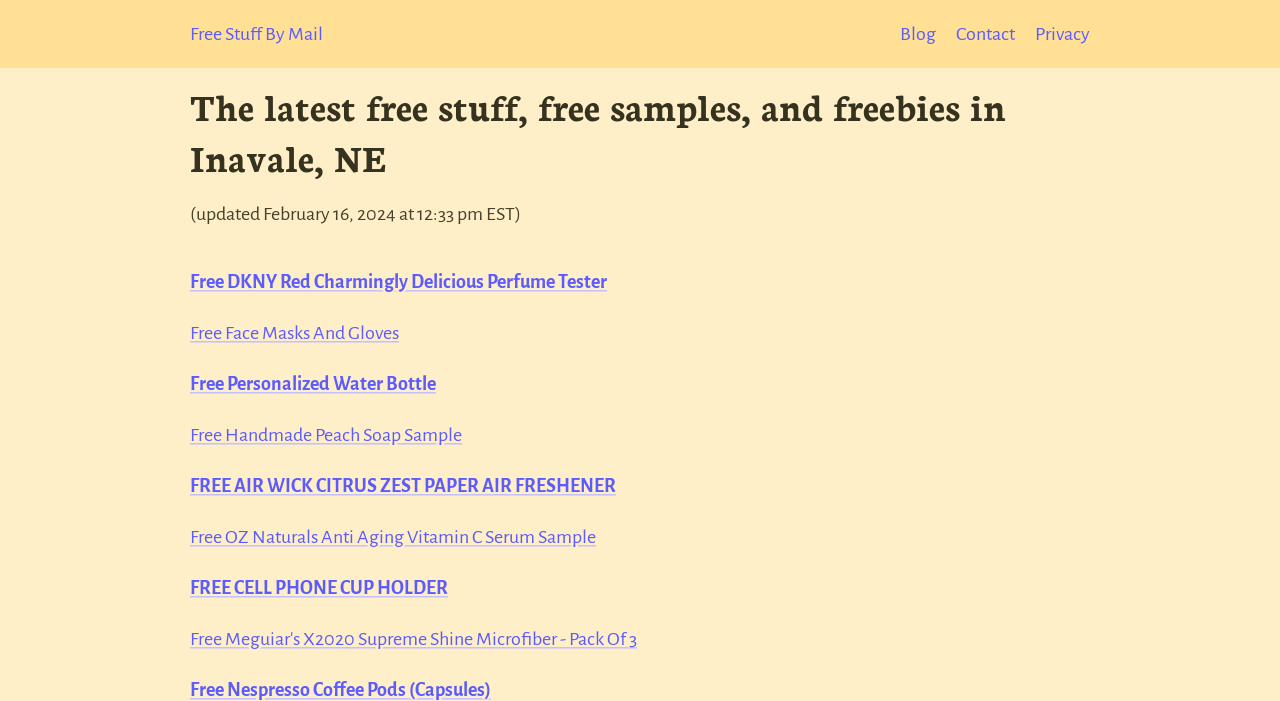Specify the bounding box coordinates of the area that needs to be clicked to achieve the following instruction: "explore the free Personalized Water Bottle offer".

[0.148, 0.534, 0.341, 0.563]